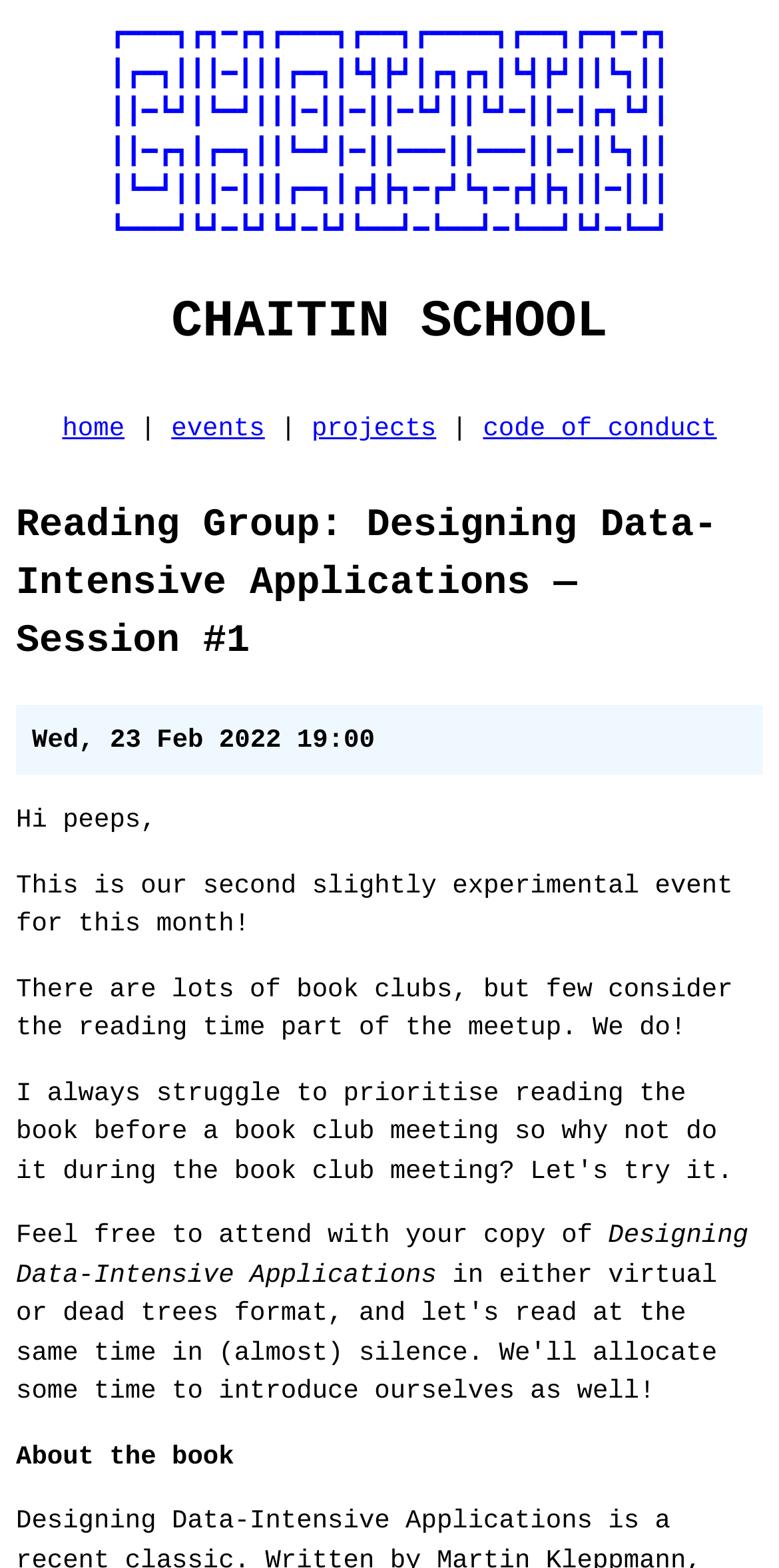What is the name of the school?
Answer briefly with a single word or phrase based on the image.

Chaitin School